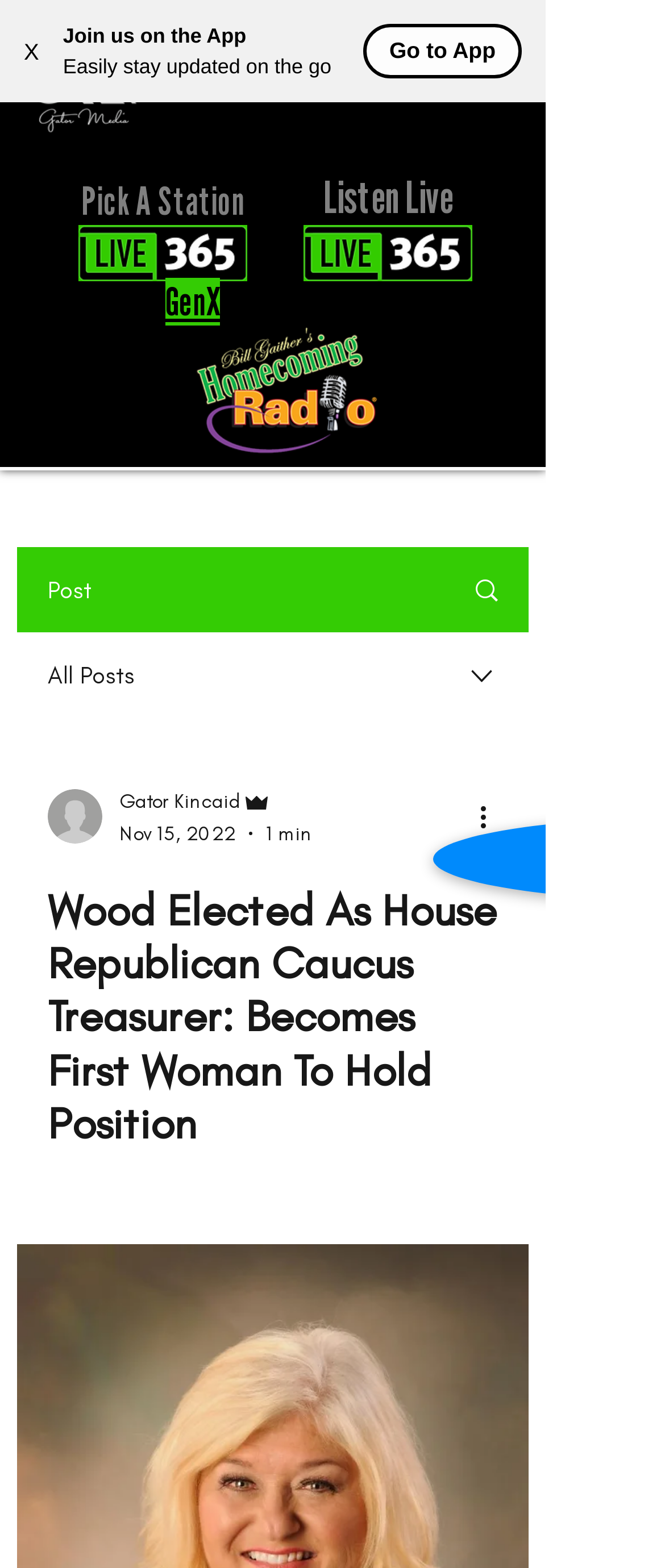Please locate the clickable area by providing the bounding box coordinates to follow this instruction: "Open navigation menu".

[0.679, 0.017, 0.782, 0.061]